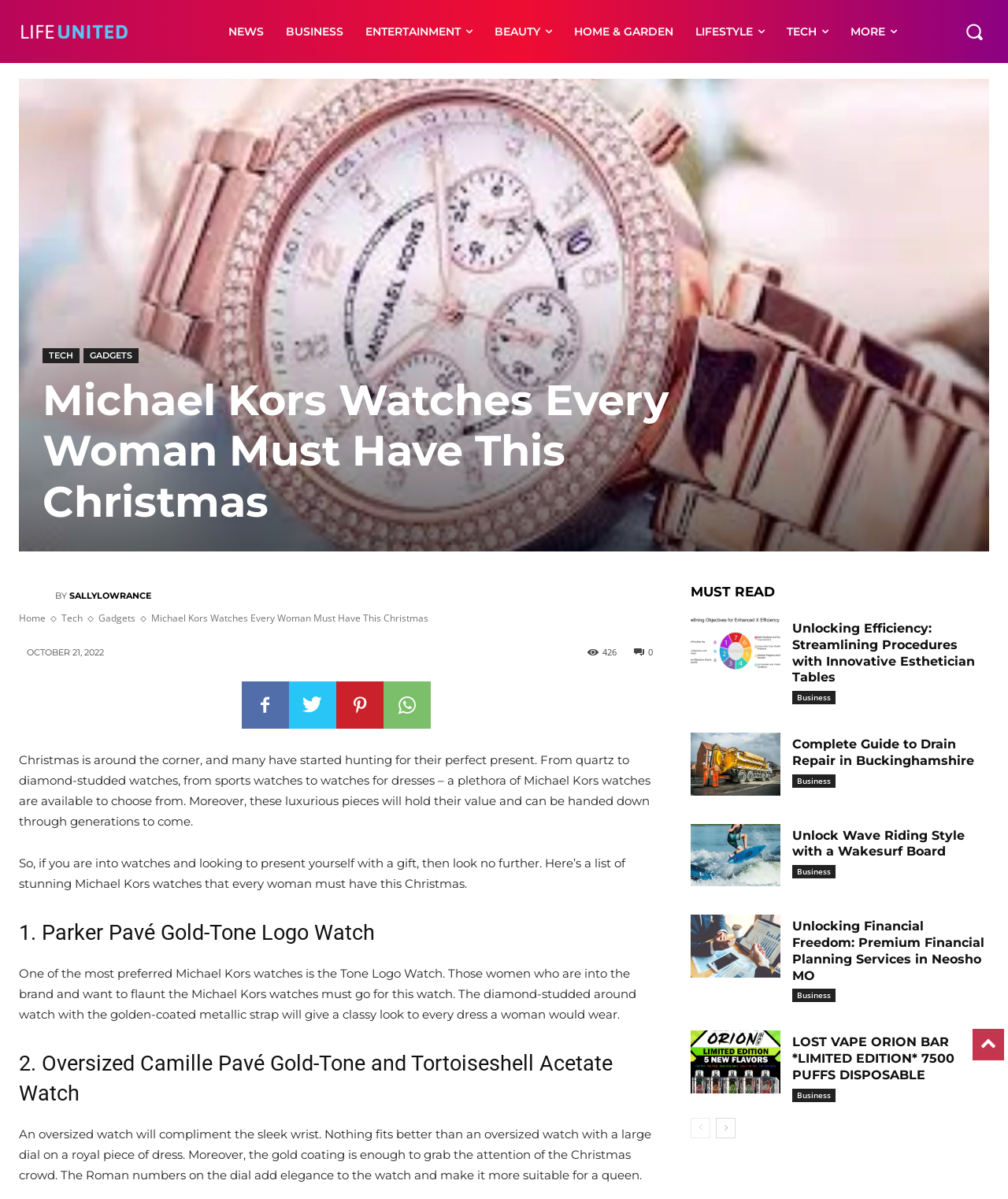Please provide a comprehensive response to the question based on the details in the image: How many navigation links are present at the top of the webpage?

At the top of the webpage, I counted seven navigation links: NEWS, BUSINESS, ENTERTAINMENT, BEAUTY, HOME & GARDEN, LIFESTYLE, and TECH.